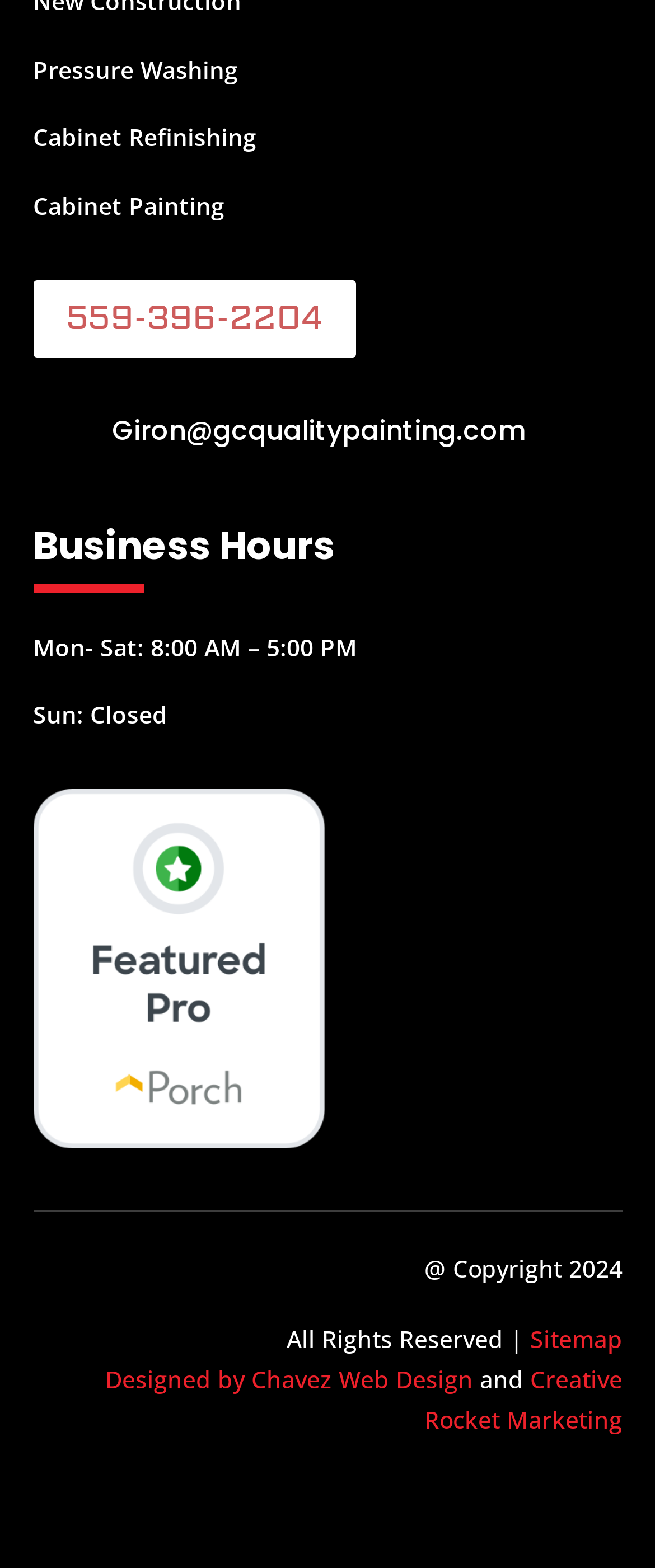With reference to the screenshot, provide a detailed response to the question below:
What is the name of the company that designed the website?

I found the name of the company by looking at the link element with the text 'Designed by Chavez Web Design' which is located at the bottom of the webpage.